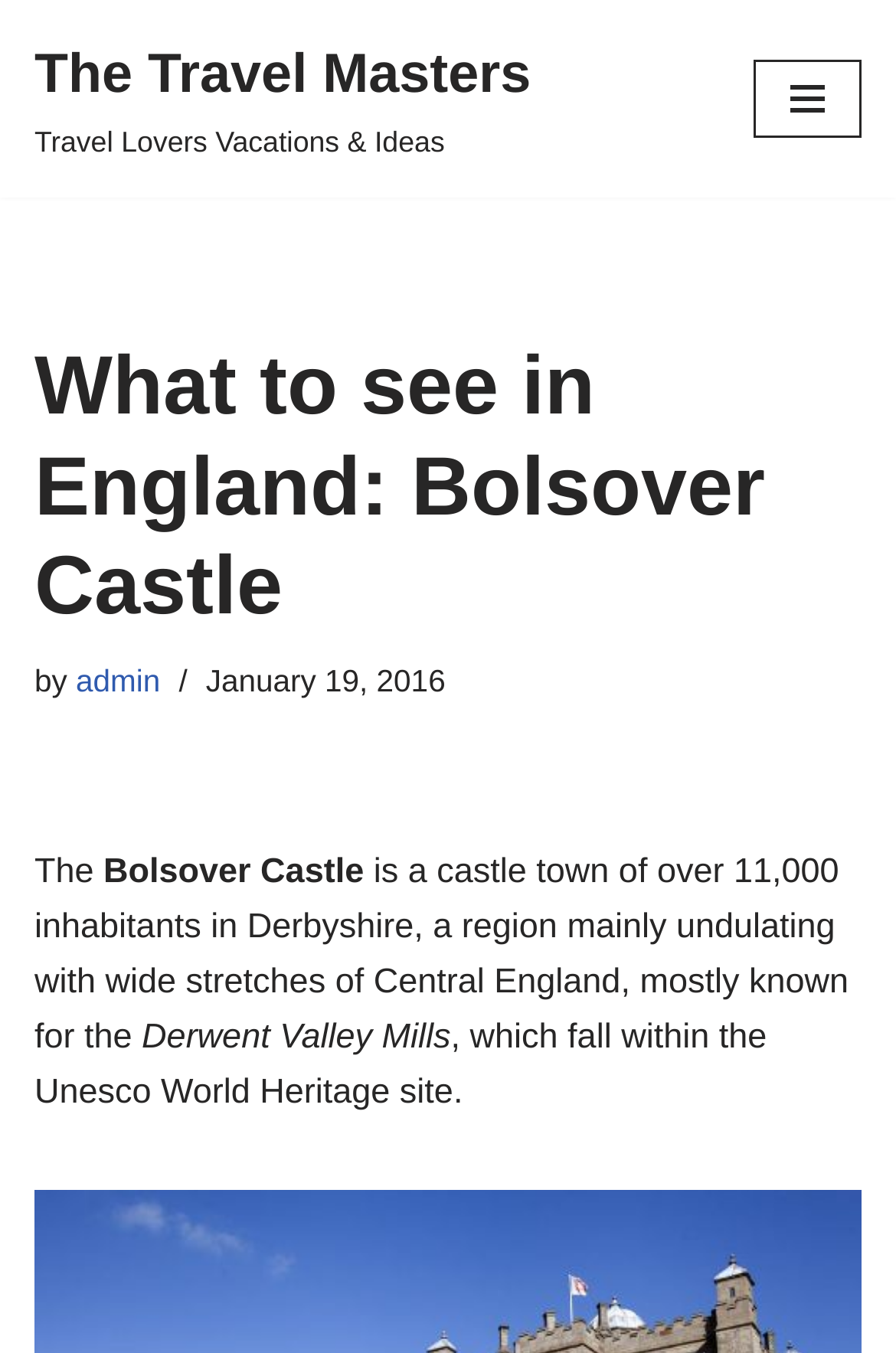What is Bolsover Castle?
Answer the question with a detailed and thorough explanation.

Based on the webpage content, Bolsover Castle is described as a castle town of over 11,000 inhabitants in Derbyshire, a region mainly undulating with wide stretches of Central England.